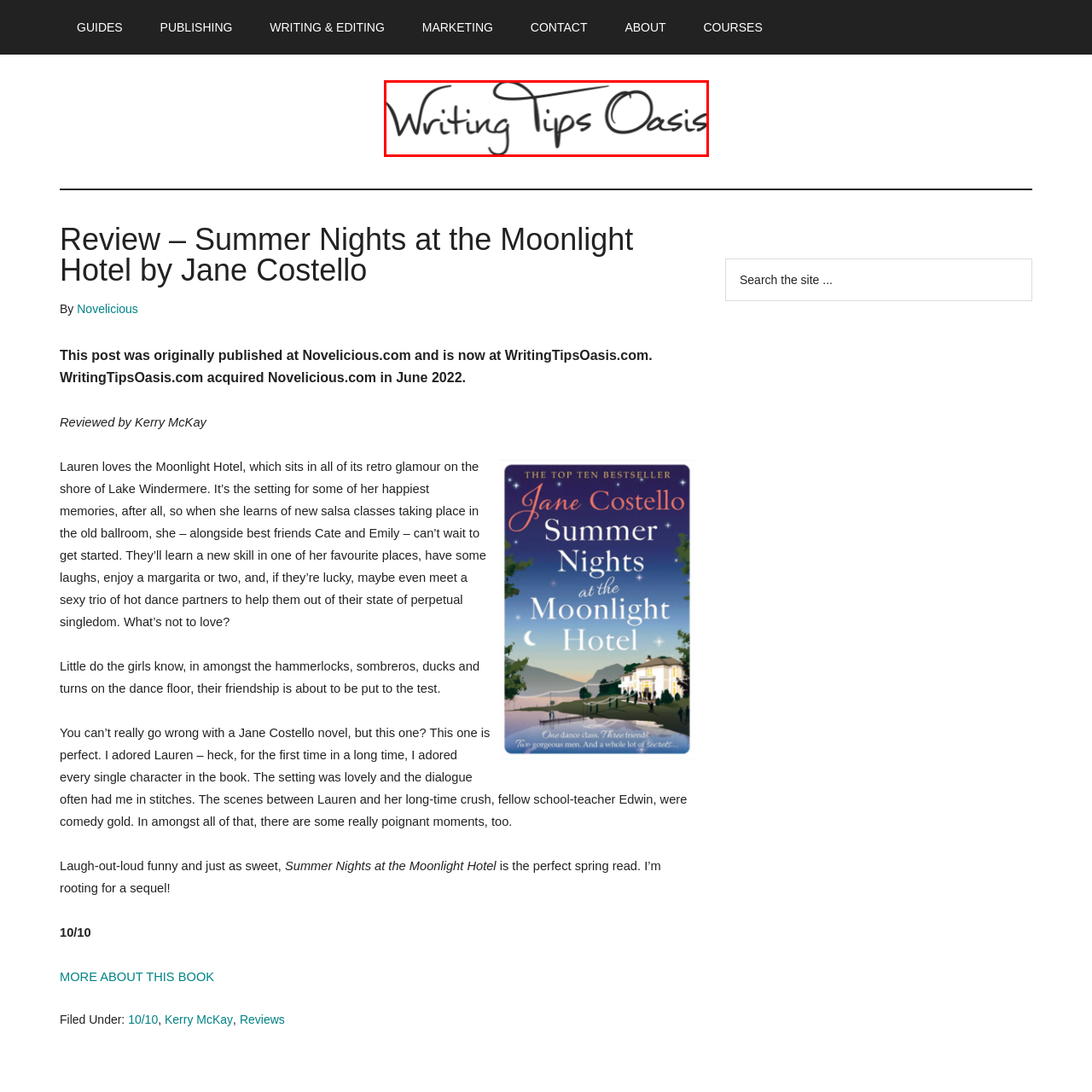Analyze the image encased in the red boundary, What type of atmosphere does the logo evoke?
 Respond using a single word or phrase.

Inviting